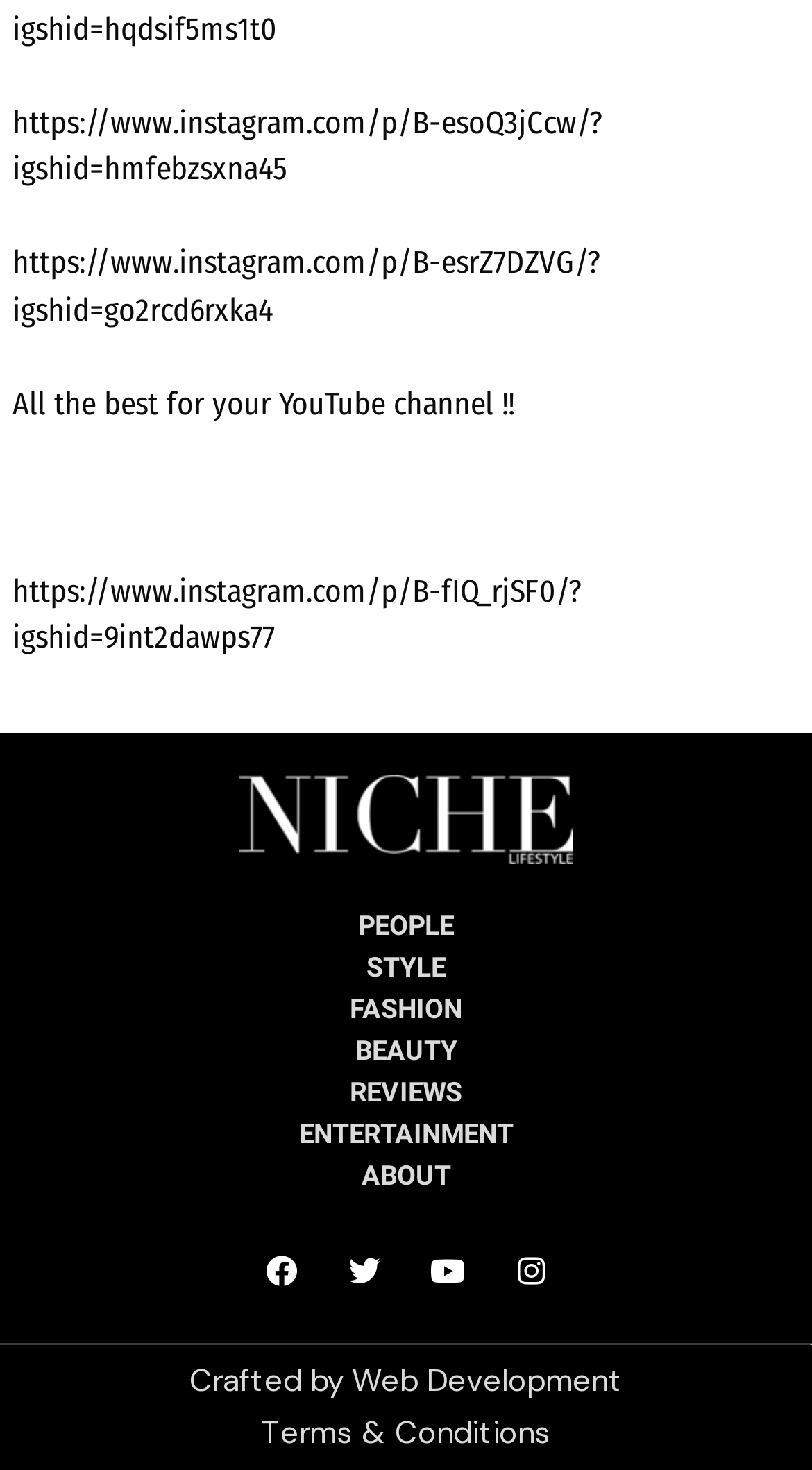Kindly determine the bounding box coordinates for the clickable area to achieve the given instruction: "go to ABOUT page".

[0.051, 0.786, 0.949, 0.815]